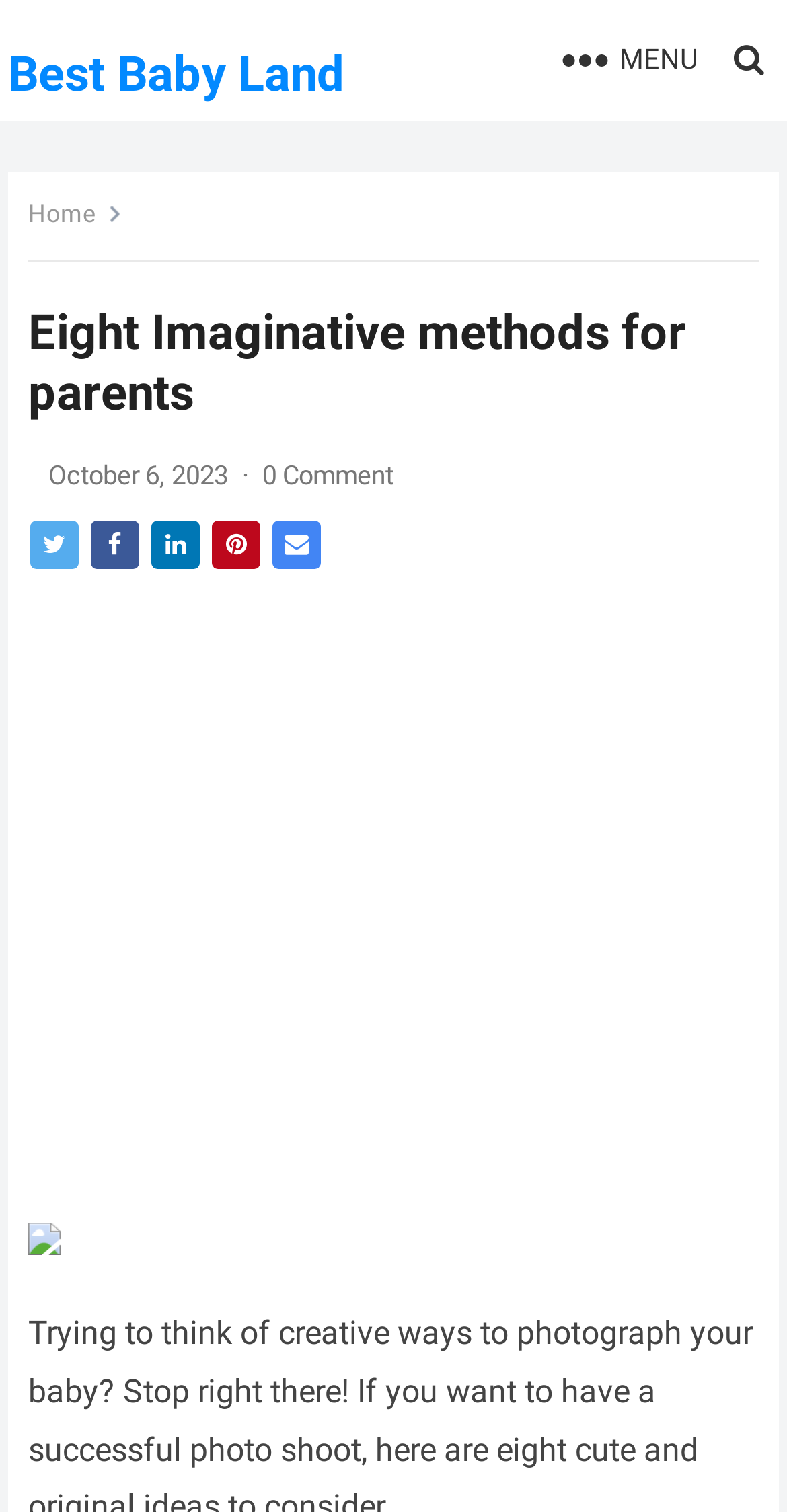What is the number of comments on the article? Based on the image, give a response in one word or a short phrase.

0